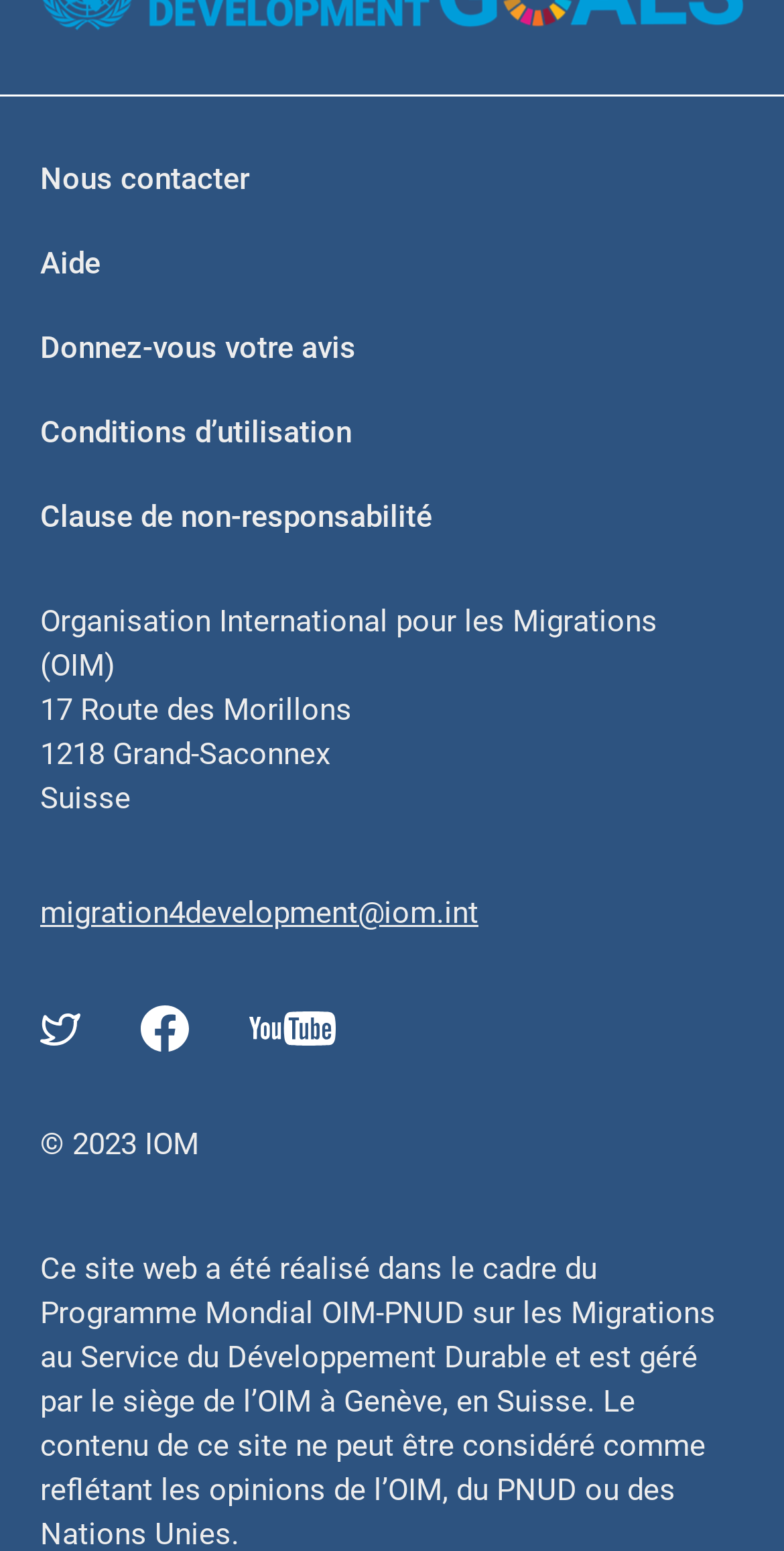Utilize the details in the image to thoroughly answer the following question: What is the copyright year of the webpage?

The copyright year of the webpage can be found in the static text element '© 2023 IOM' which is located at the bottom of the webpage.